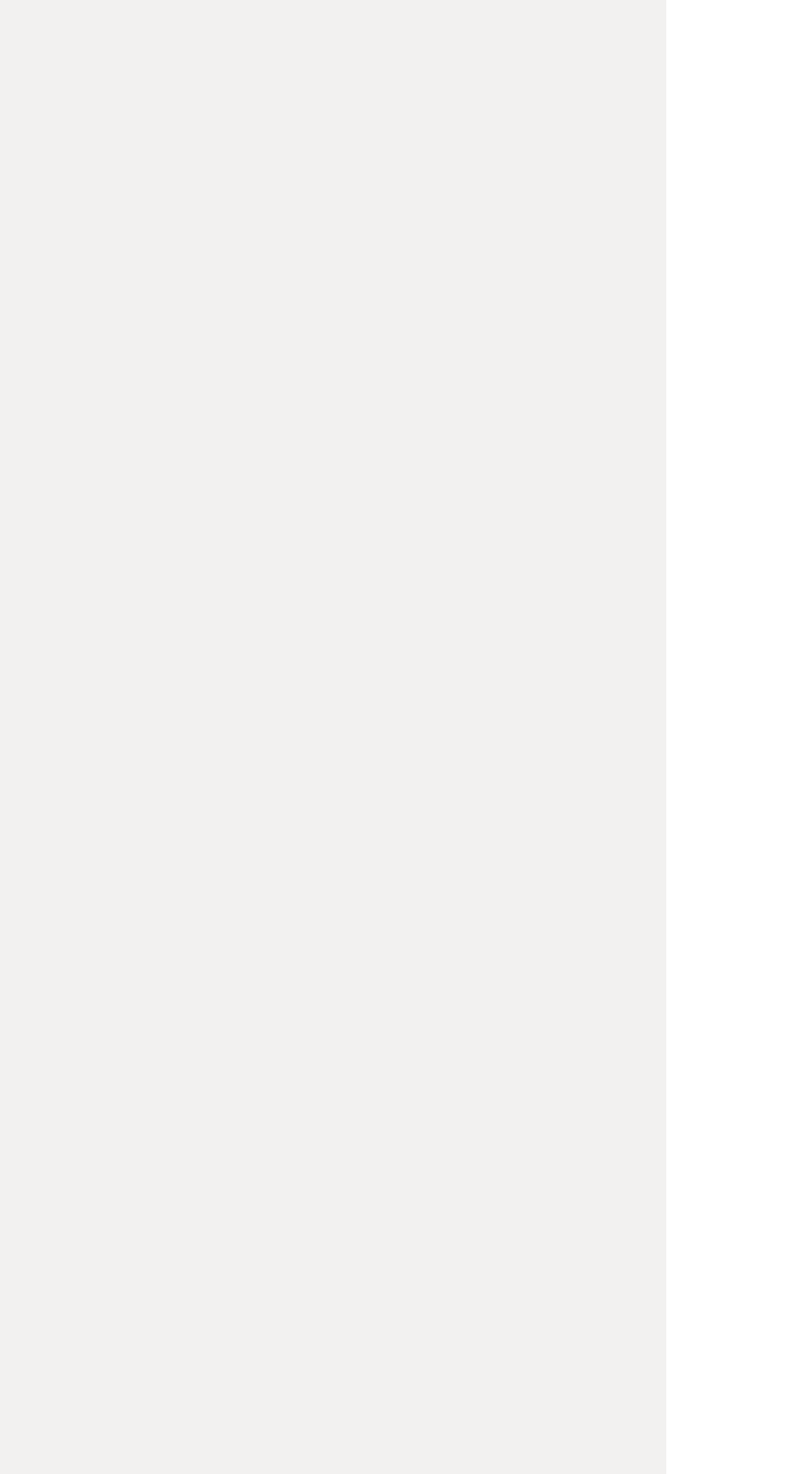What is the purpose of the newsletter section? Based on the screenshot, please respond with a single word or phrase.

To subscribe to newsletter